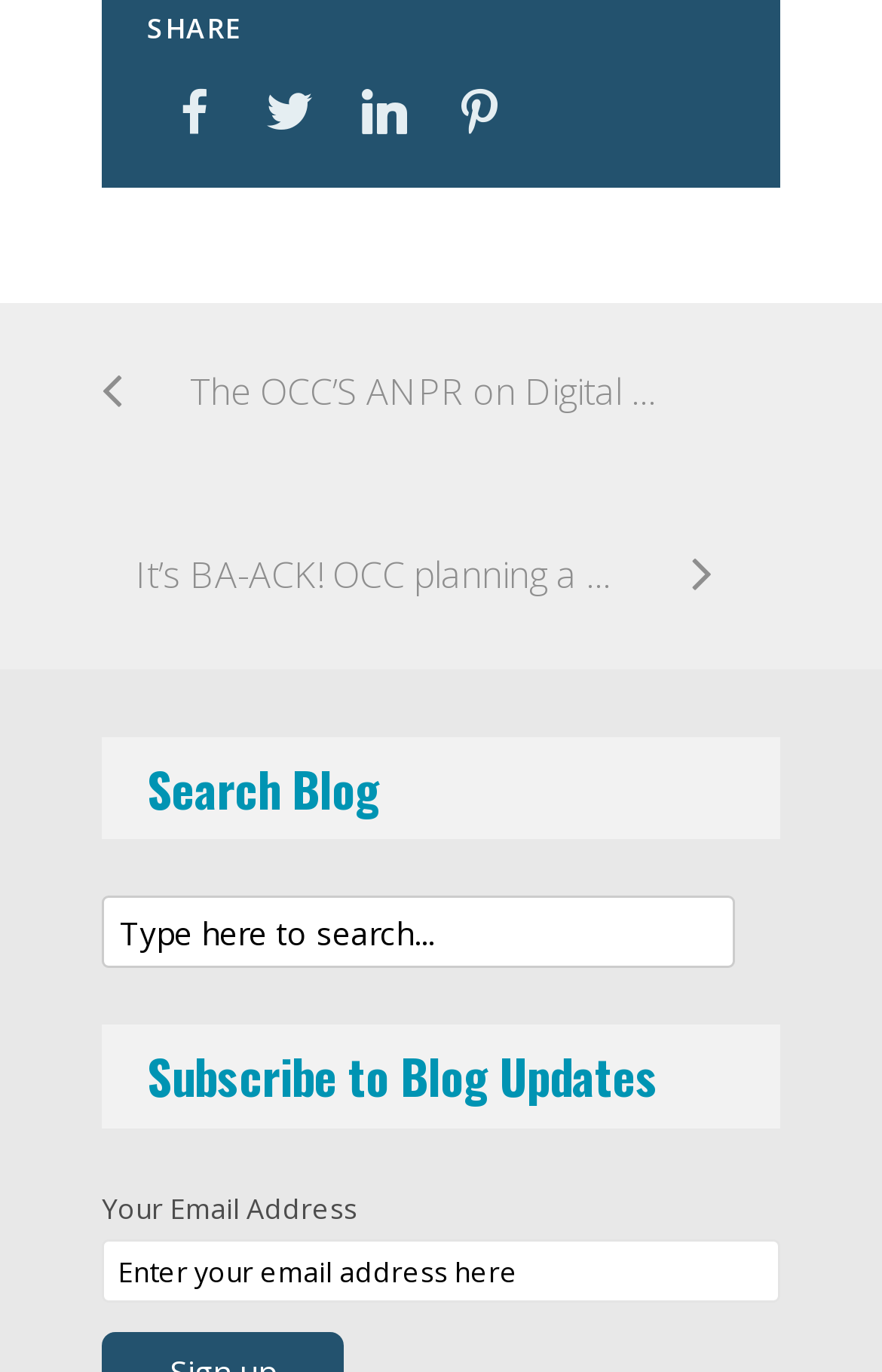How many social media links are present? Observe the screenshot and provide a one-word or short phrase answer.

4